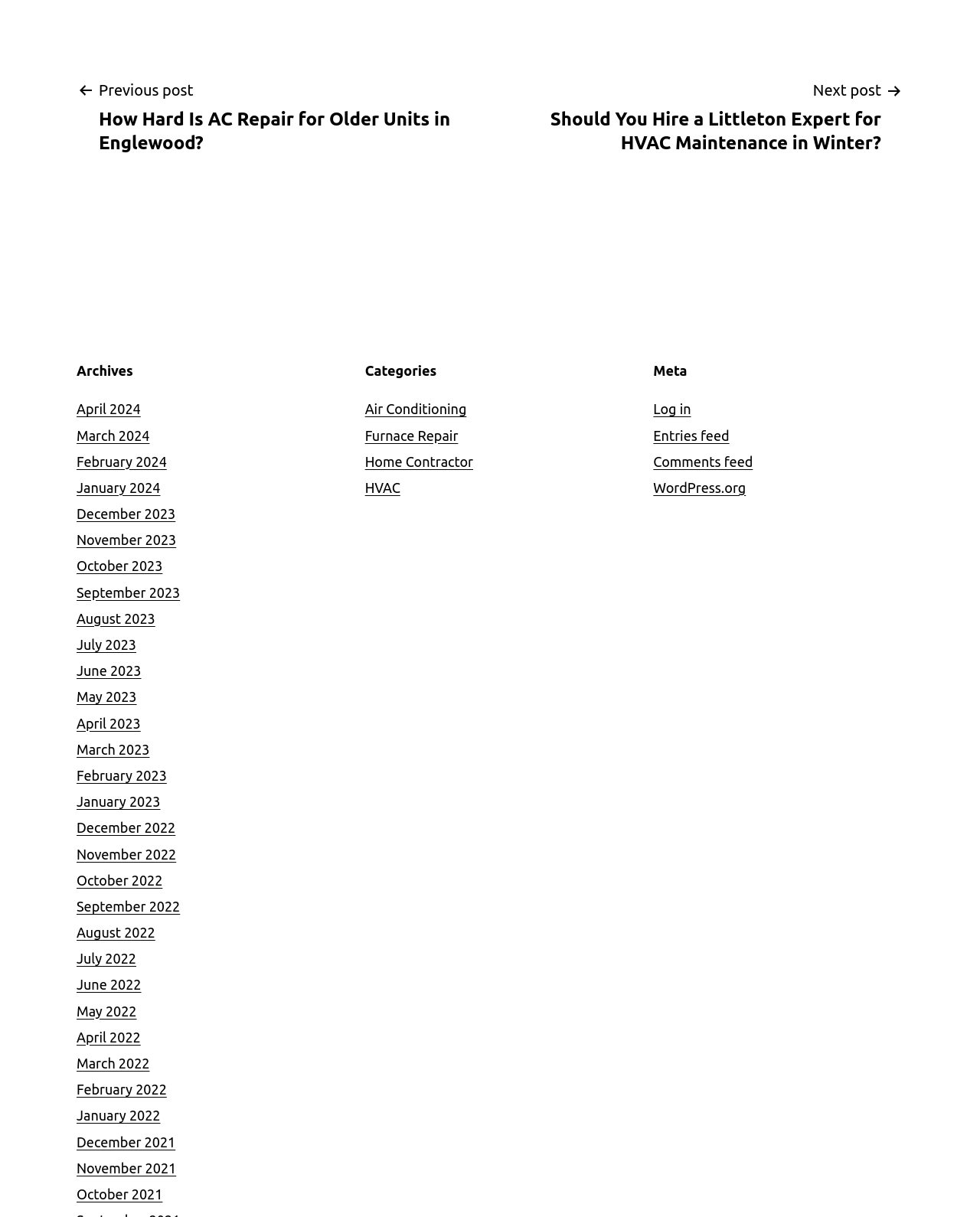How many links are there in the Archives section?
Kindly answer the question with as much detail as you can.

The Archives section is located below the navigation section, and it contains 24 links, each representing a month from April 2024 to December 2021.